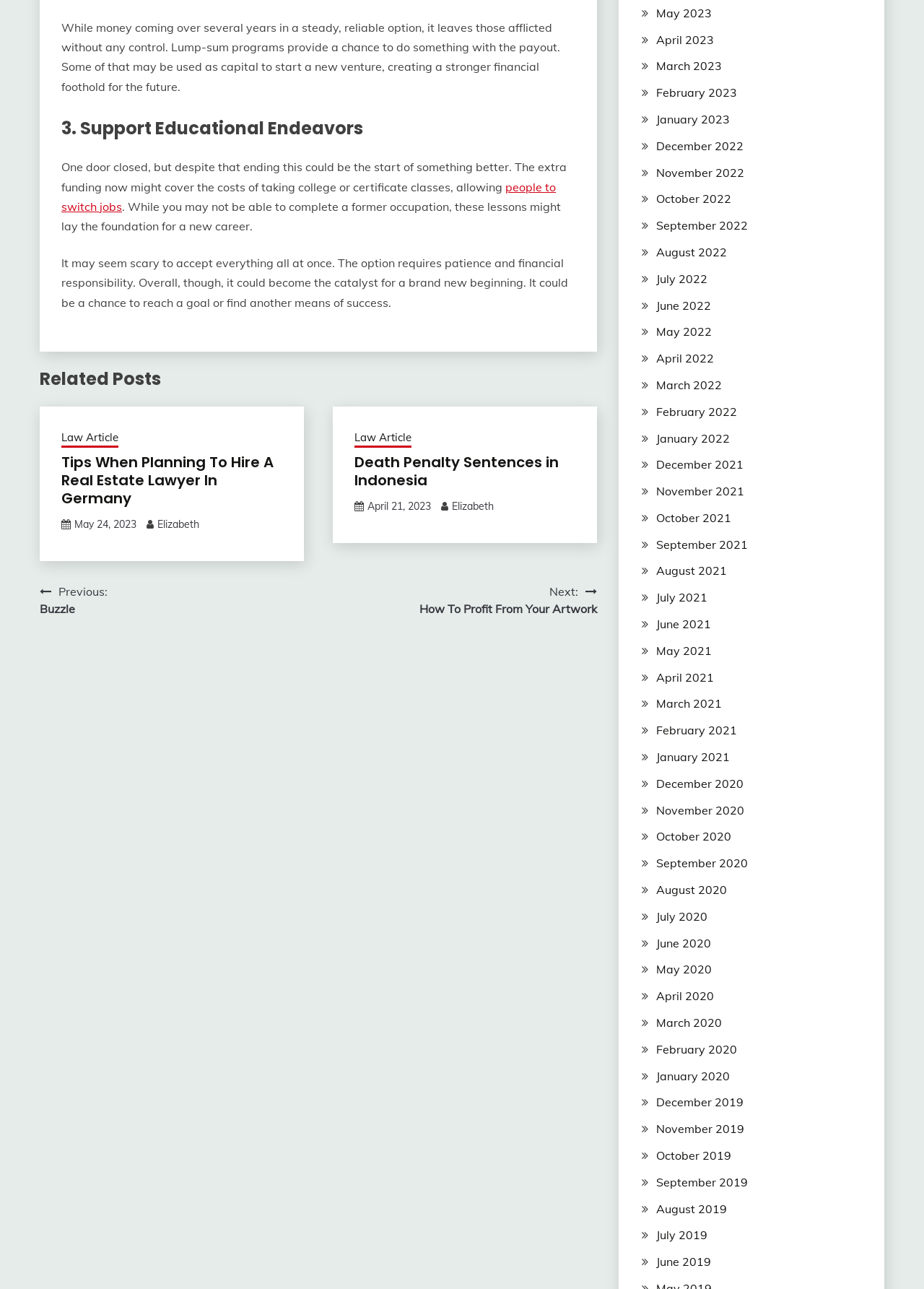Respond with a single word or phrase to the following question: What is the purpose of the 'Related Posts' section?

To suggest similar articles